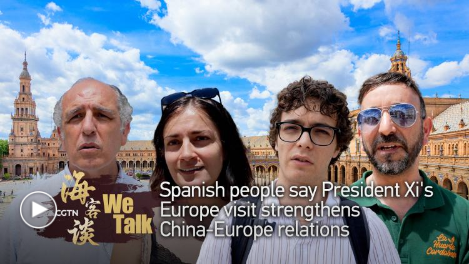What is the theme of the conversation?
Using the information from the image, answer the question thoroughly.

The overlaid text on the image states 'Spanish people say President Xi's Europe visit strengthens China-Europe relations', which indicates that the theme of the conversation is China-Europe relations.